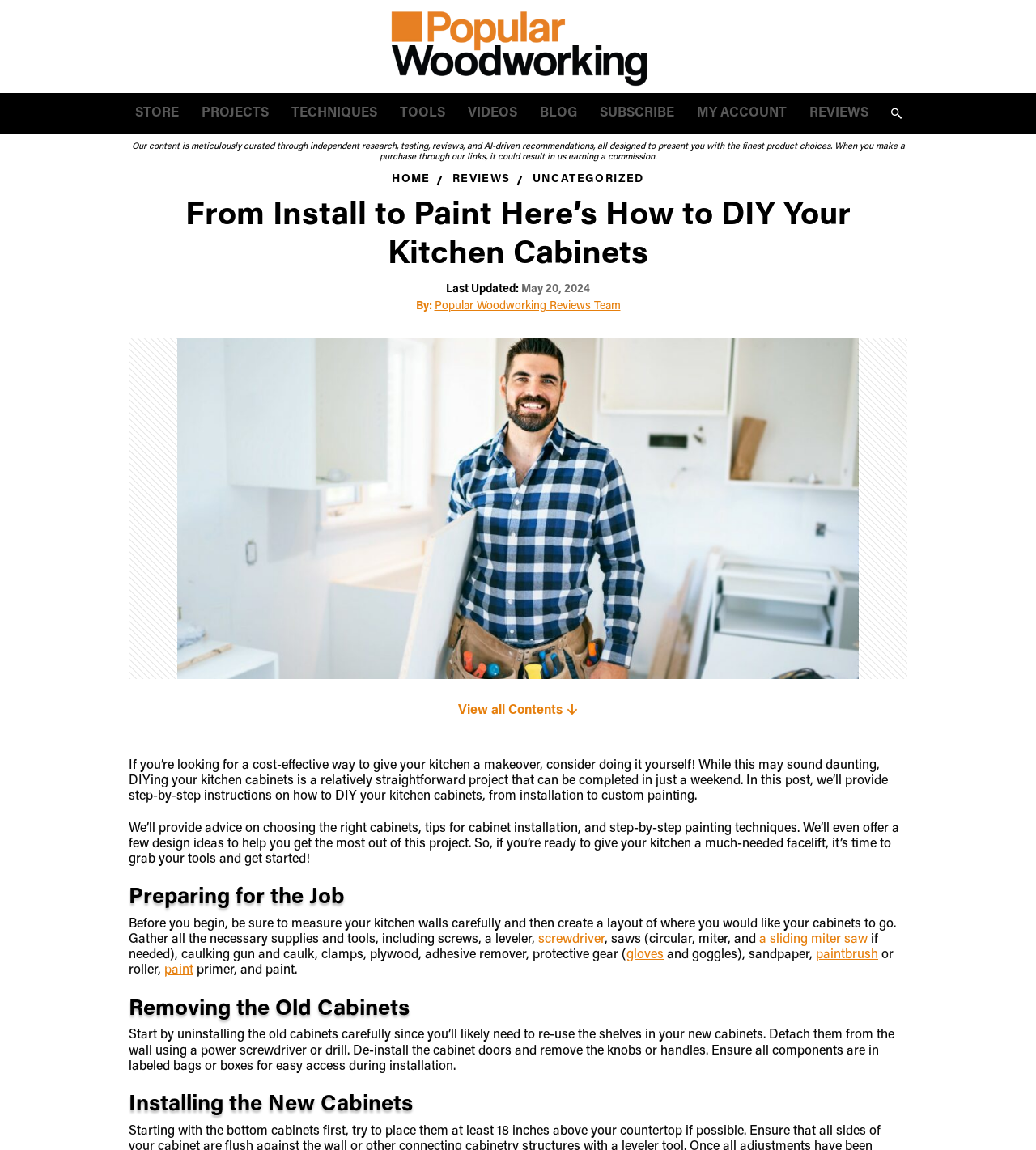Select the bounding box coordinates of the element I need to click to carry out the following instruction: "search for something".

[0.8, 0.084, 0.832, 0.113]